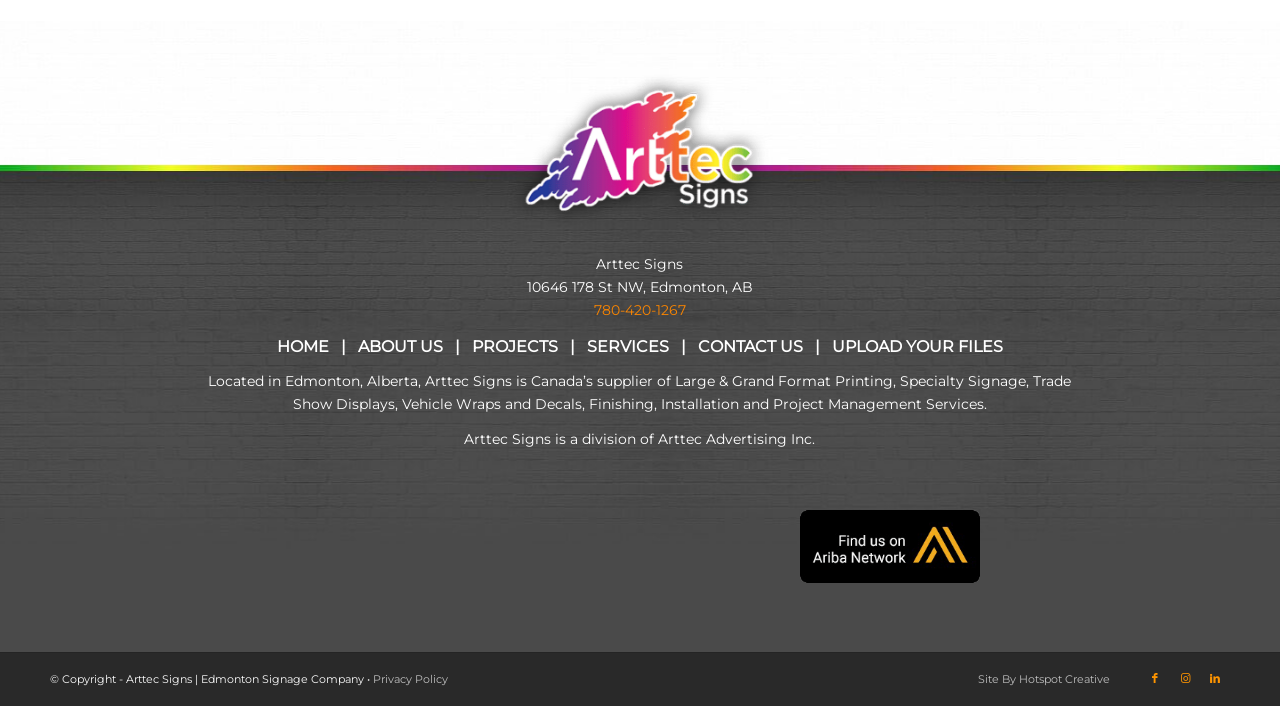Locate the bounding box coordinates of the area that needs to be clicked to fulfill the following instruction: "Call the phone number". The coordinates should be in the format of four float numbers between 0 and 1, namely [left, top, right, bottom].

[0.464, 0.427, 0.536, 0.452]